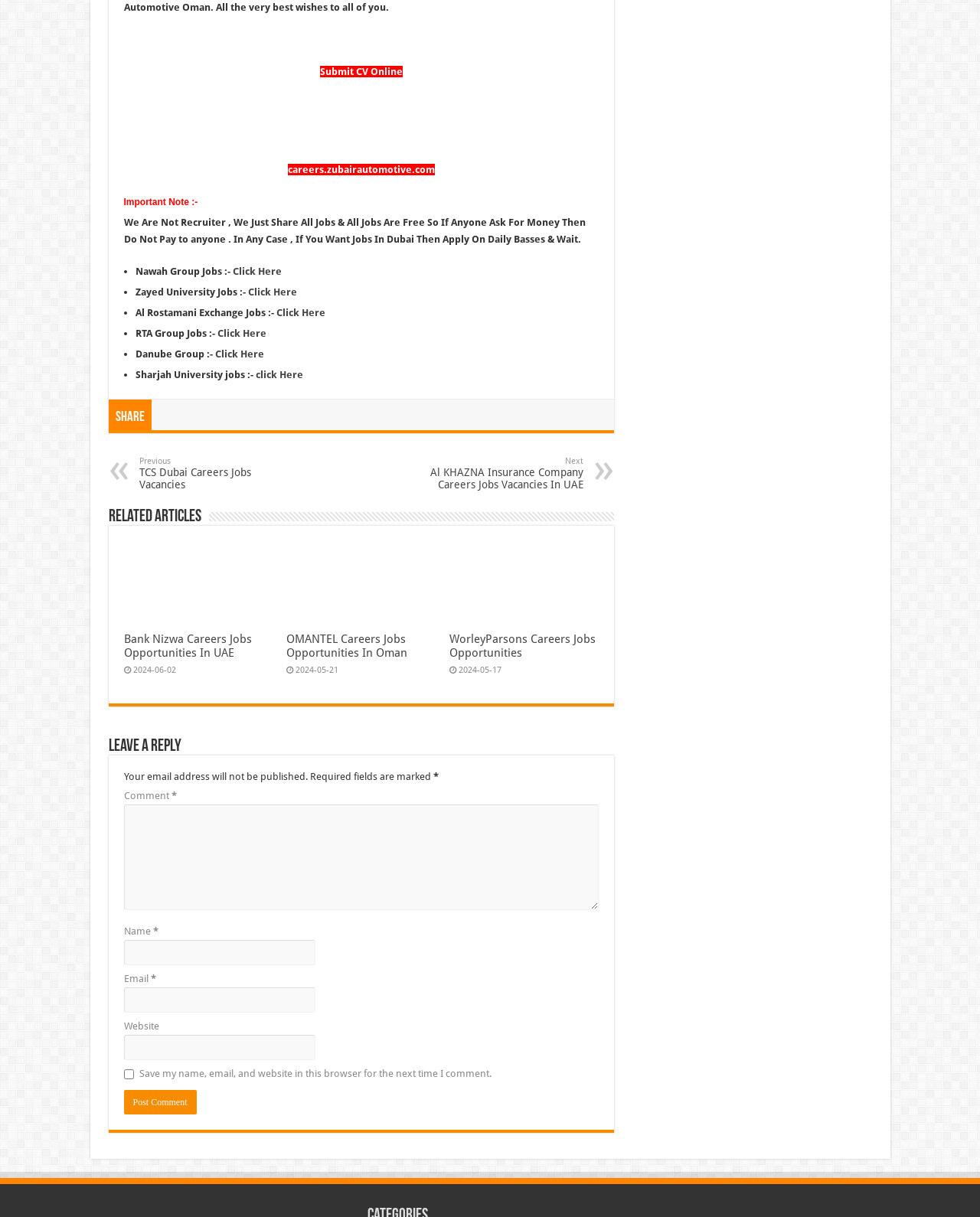Please give a concise answer to this question using a single word or phrase: 
What is the date of the 'Bank Nizwa Careers Jobs Opportunities In UAE' job posting?

2024-06-02